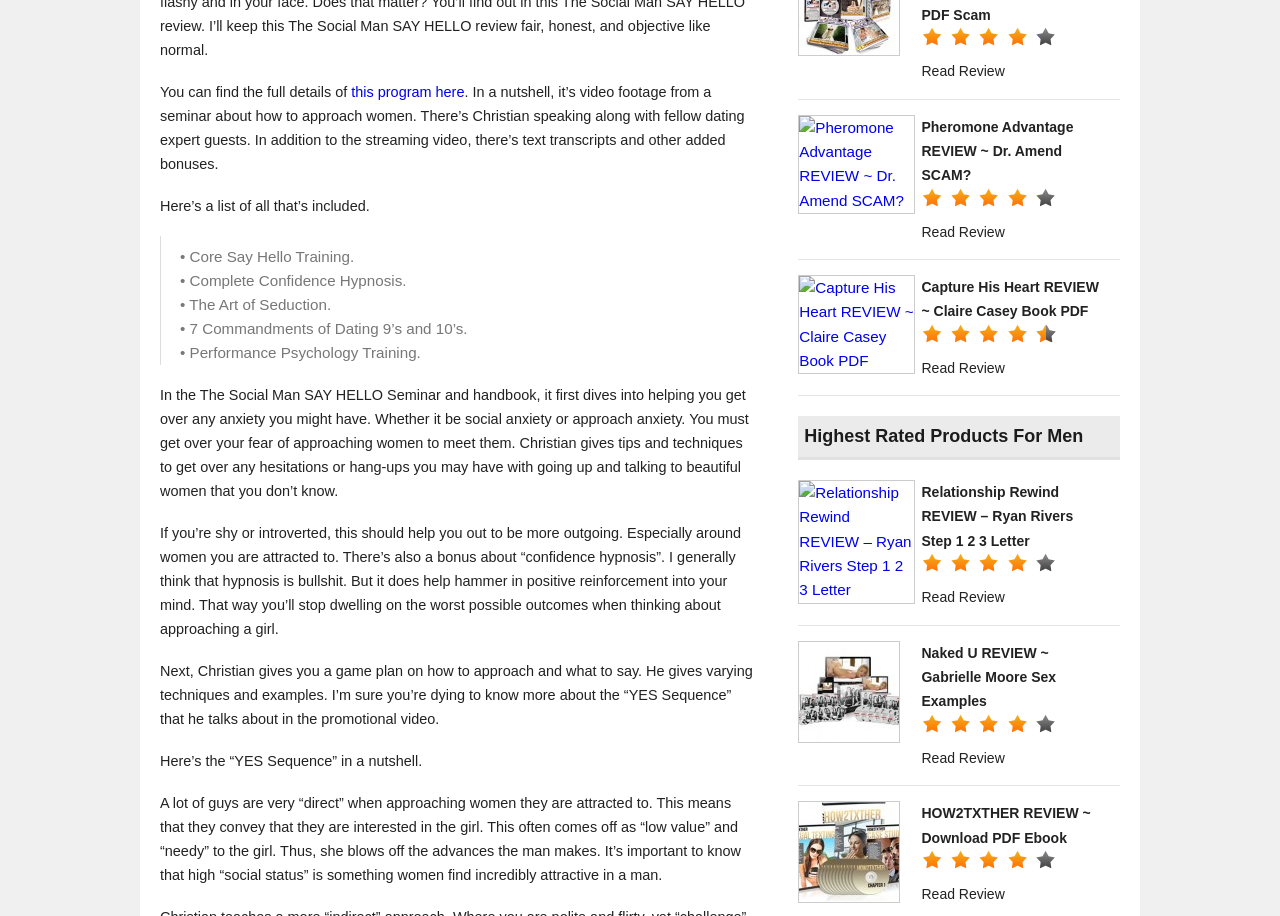From the given element description: "contacto@ilinkamergudich.cl", find the bounding box for the UI element. Provide the coordinates as four float numbers between 0 and 1, in the order [left, top, right, bottom].

None